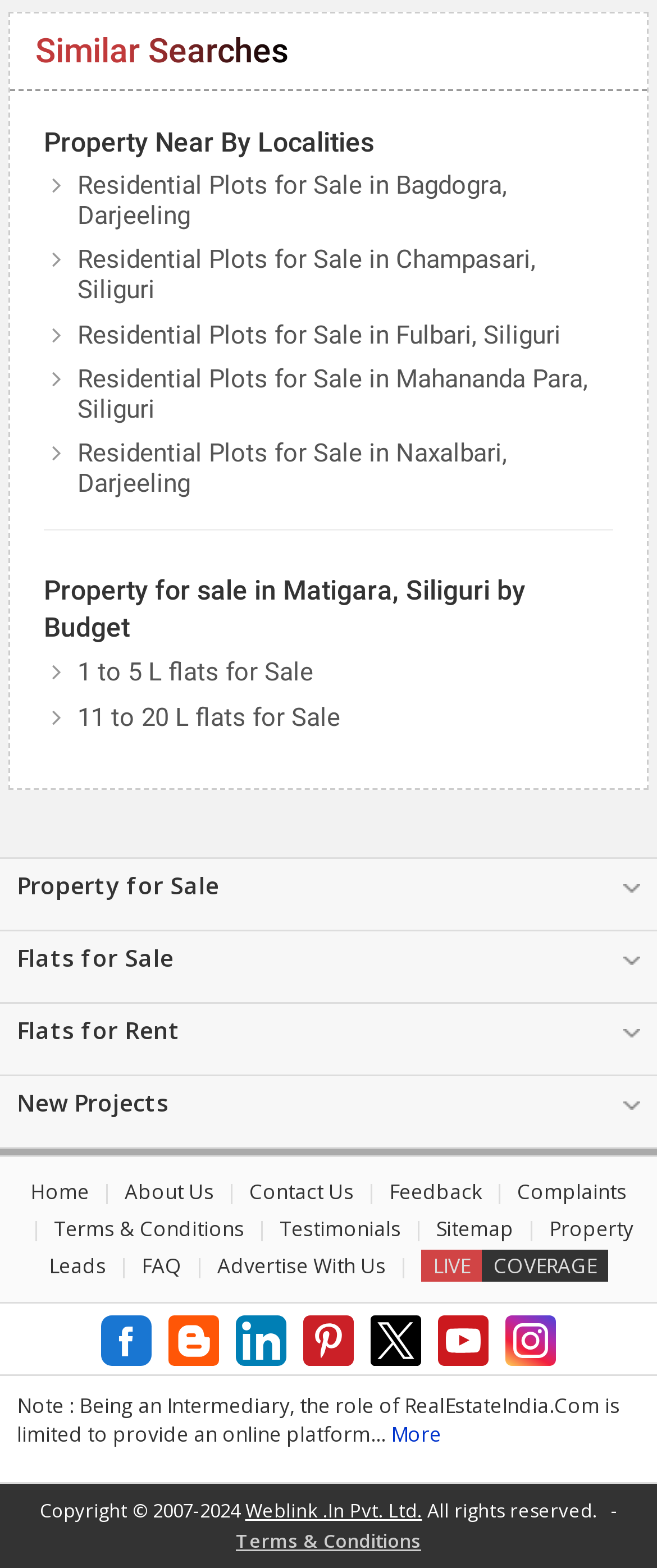Please locate the clickable area by providing the bounding box coordinates to follow this instruction: "Follow Us on Facebook".

[0.154, 0.857, 0.231, 0.875]